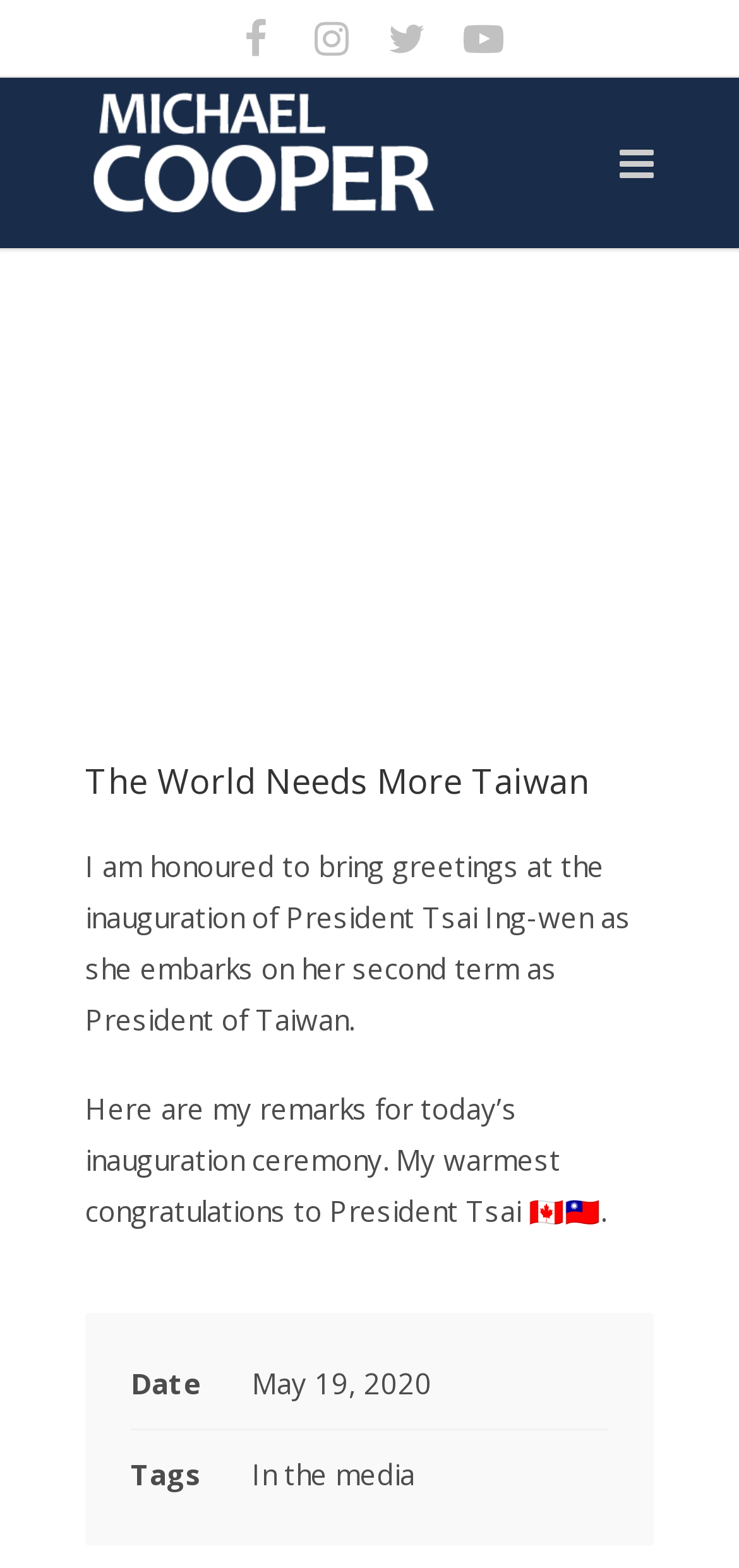Write an exhaustive caption that covers the webpage's main aspects.

The webpage appears to be a blog post or an article by Michael Cooper MP, with the title "The World Needs More Taiwan - Michael Cooper MP". At the top left corner, there are four social media links, represented by icons, arranged horizontally. Below these icons, there is a link to Michael Cooper MP's profile, accompanied by a small image of him.

The main content of the webpage is an iframe, which takes up most of the page, with a heading "The World Needs More Taiwan" at the top. Below the heading, there is a paragraph of text, which is a congratulatory message to President Tsai Ing-wen on her second term as President of Taiwan. Following this, there is another paragraph of text, which appears to be a continuation of the congratulatory message.

At the bottom of the page, there are three lines of text, with the first line indicating the date "May 19, 2020", and the second line indicating the tags "In the media".